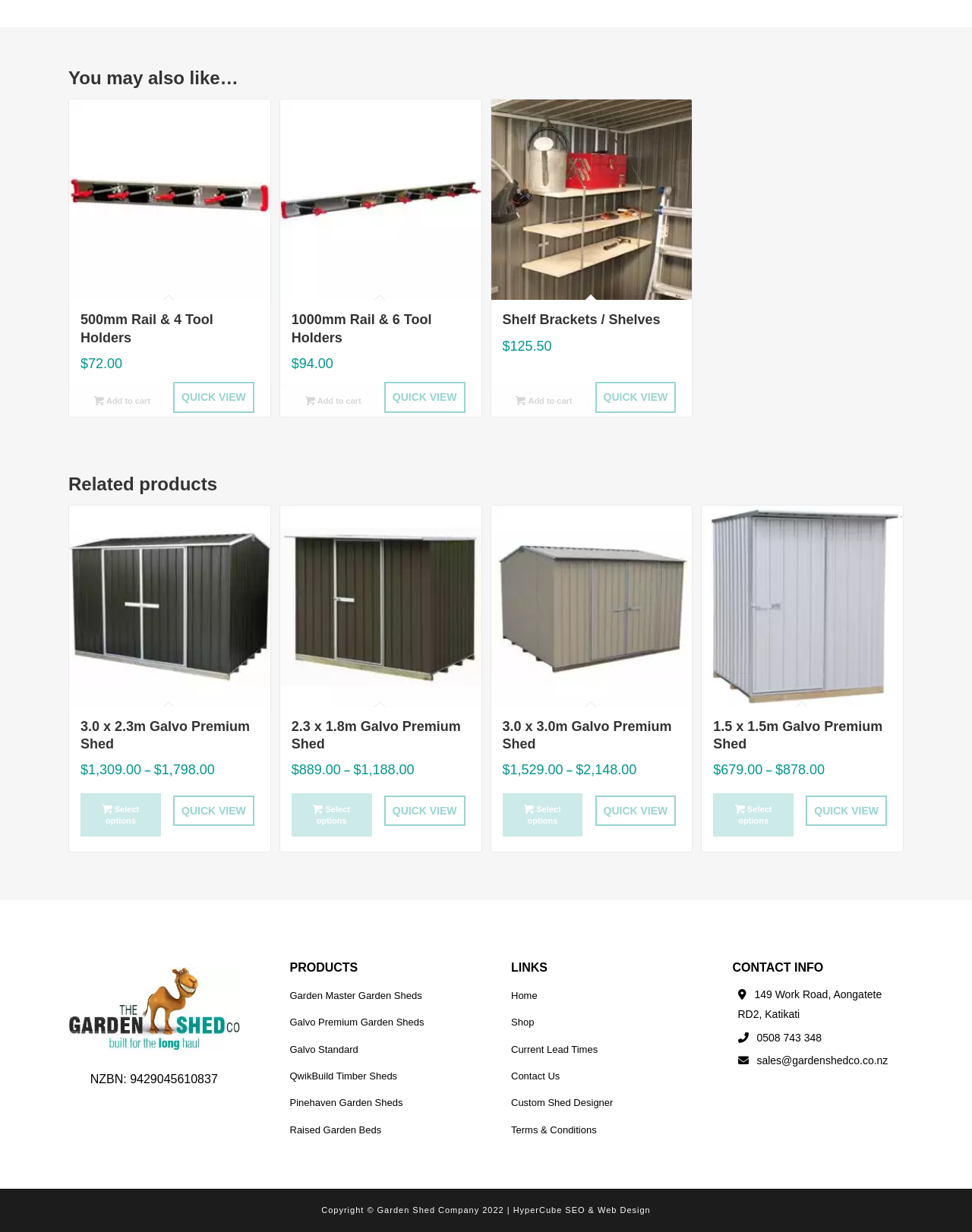Using a single word or phrase, answer the following question: 
How many categories are listed under 'PRODUCTS'?

6